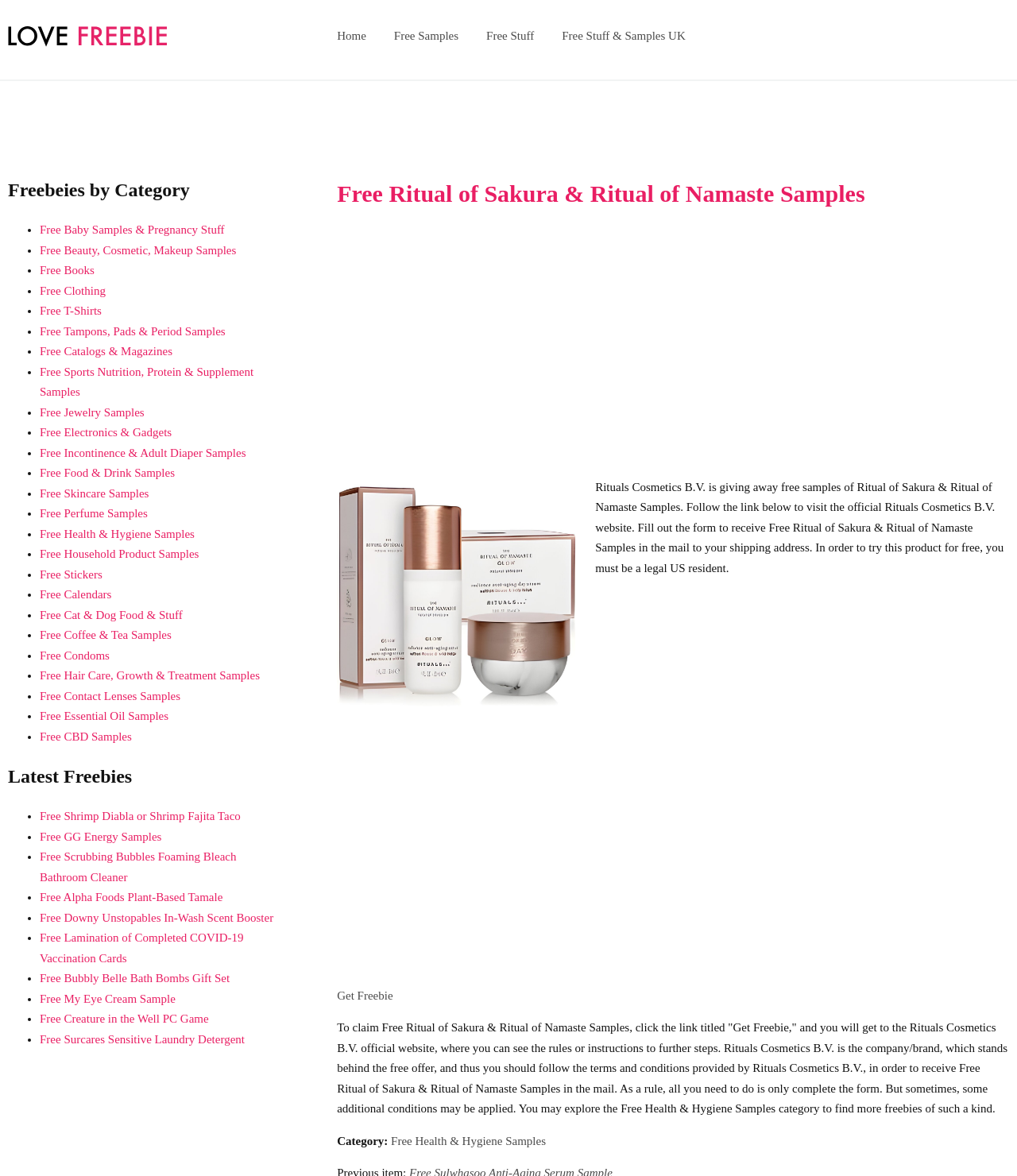What is the company offering free samples?
Provide a detailed and extensive answer to the question.

The company offering free samples is Rituals Cosmetics B.V., which is mentioned in the text 'Rituals Cosmetics B.V. is giving away free samples of Ritual of Sakura & Ritual of Namaste Samples.'